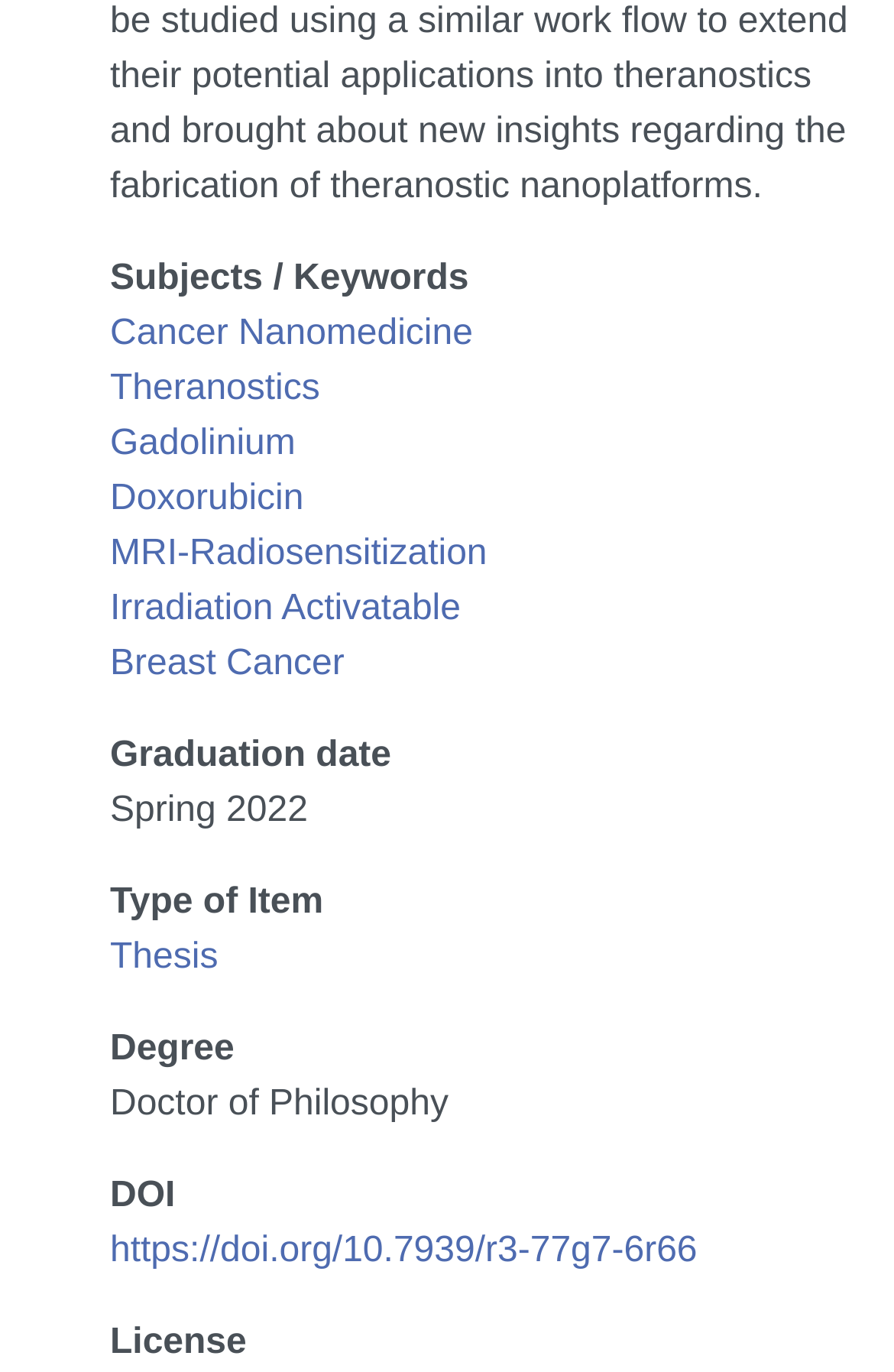Extract the bounding box coordinates for the HTML element that matches this description: "Breast Cancer". The coordinates should be four float numbers between 0 and 1, i.e., [left, top, right, bottom].

[0.123, 0.47, 0.385, 0.498]